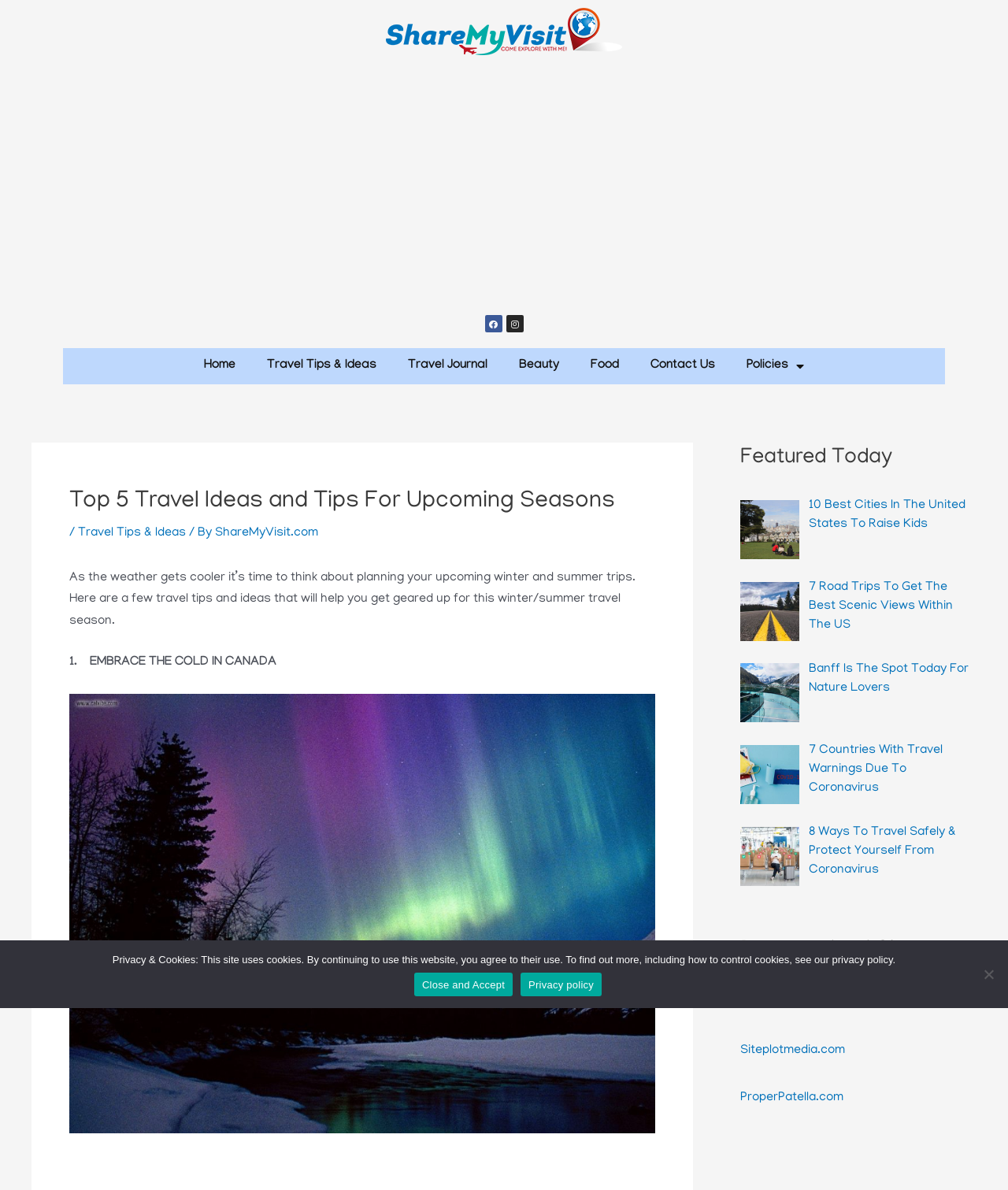Identify and provide the title of the webpage.

Top 5 Travel Ideas and Tips For Upcoming Seasons